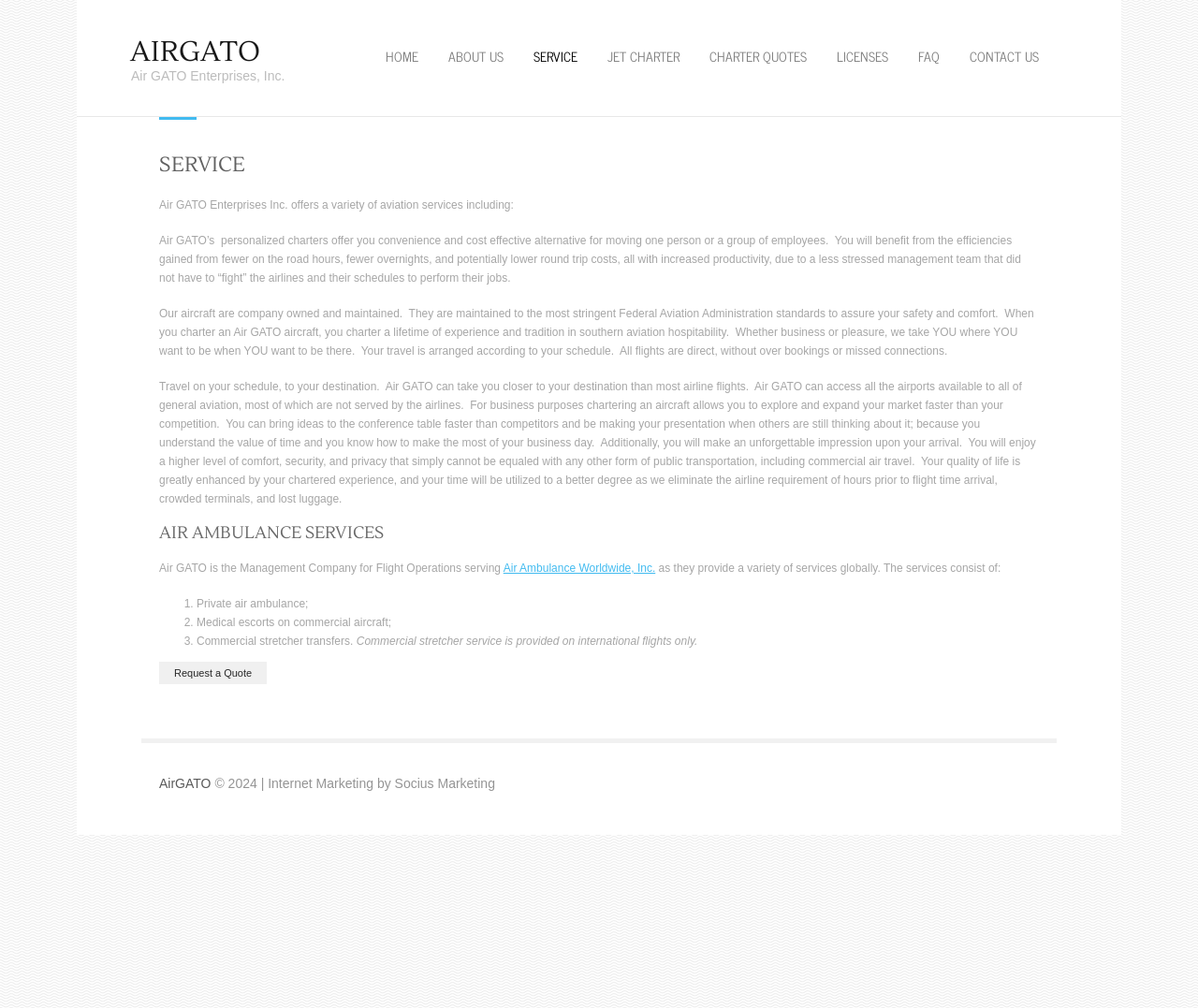Determine the bounding box coordinates of the clickable region to follow the instruction: "Click on HOME".

[0.322, 0.049, 0.349, 0.062]